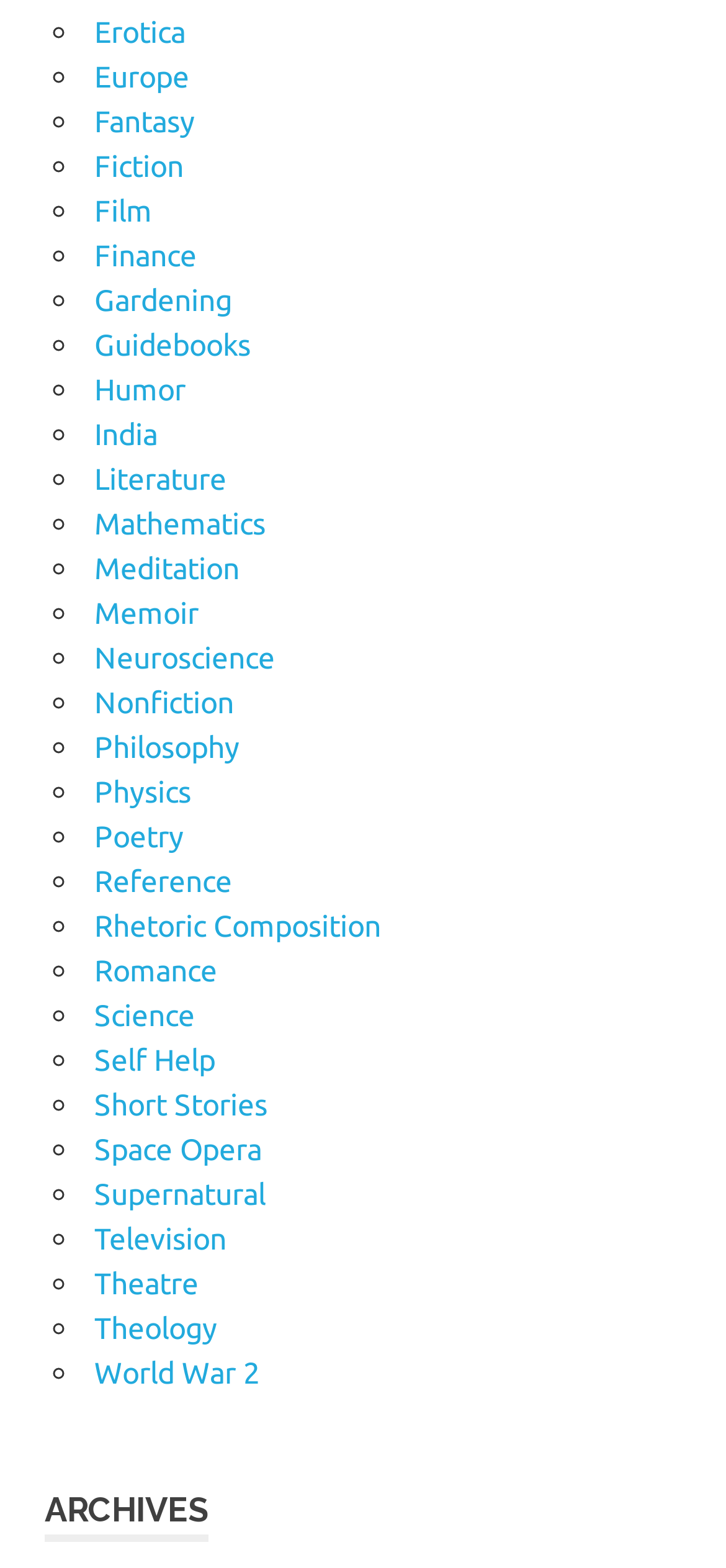Provide a single word or phrase answer to the question: 
What is the category of 'Erotica'?

Book genre